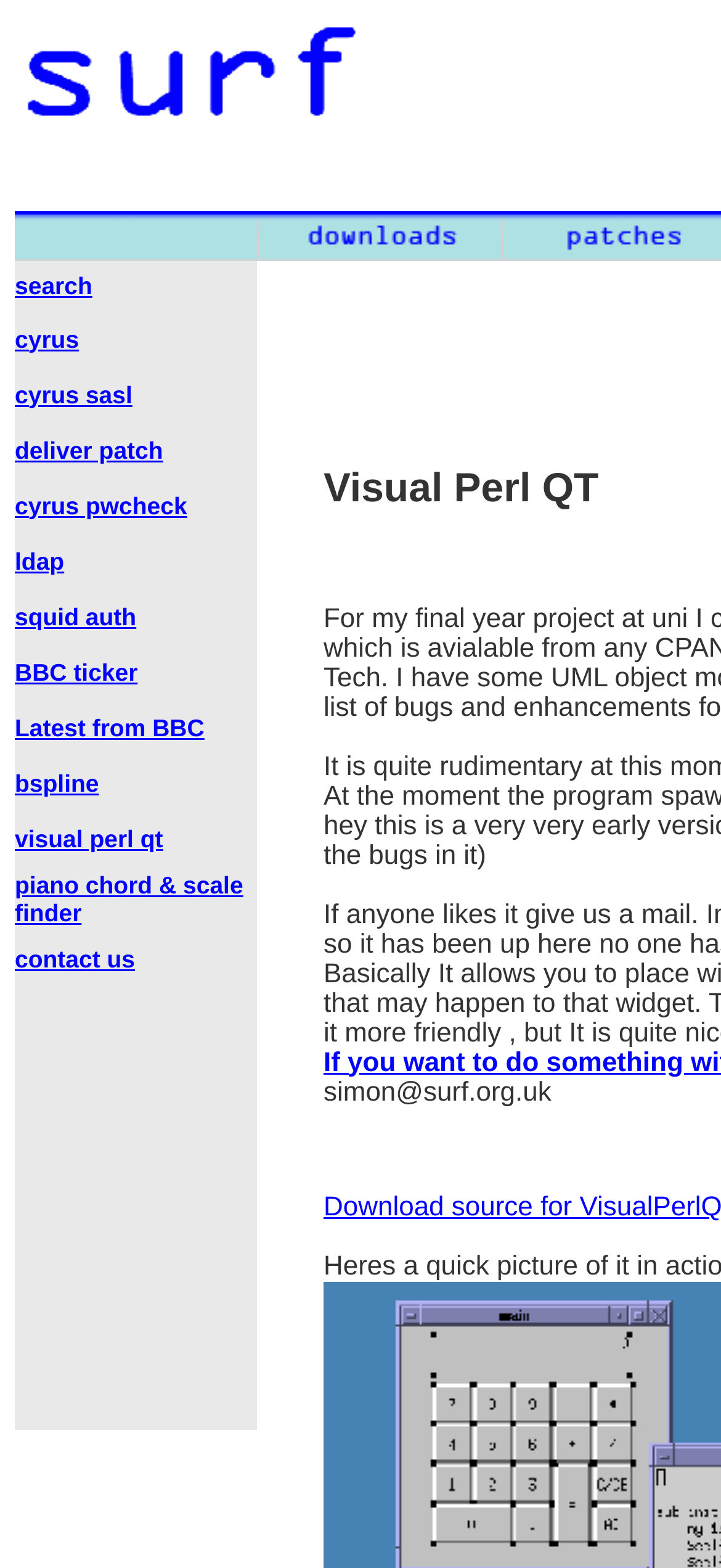What is the last link in the table?
Make sure to answer the question with a detailed and comprehensive explanation.

The last link in the table is labeled as 'contact us'. It is located in the last row of the table, and its bounding box coordinates are [0.021, 0.602, 0.187, 0.62].